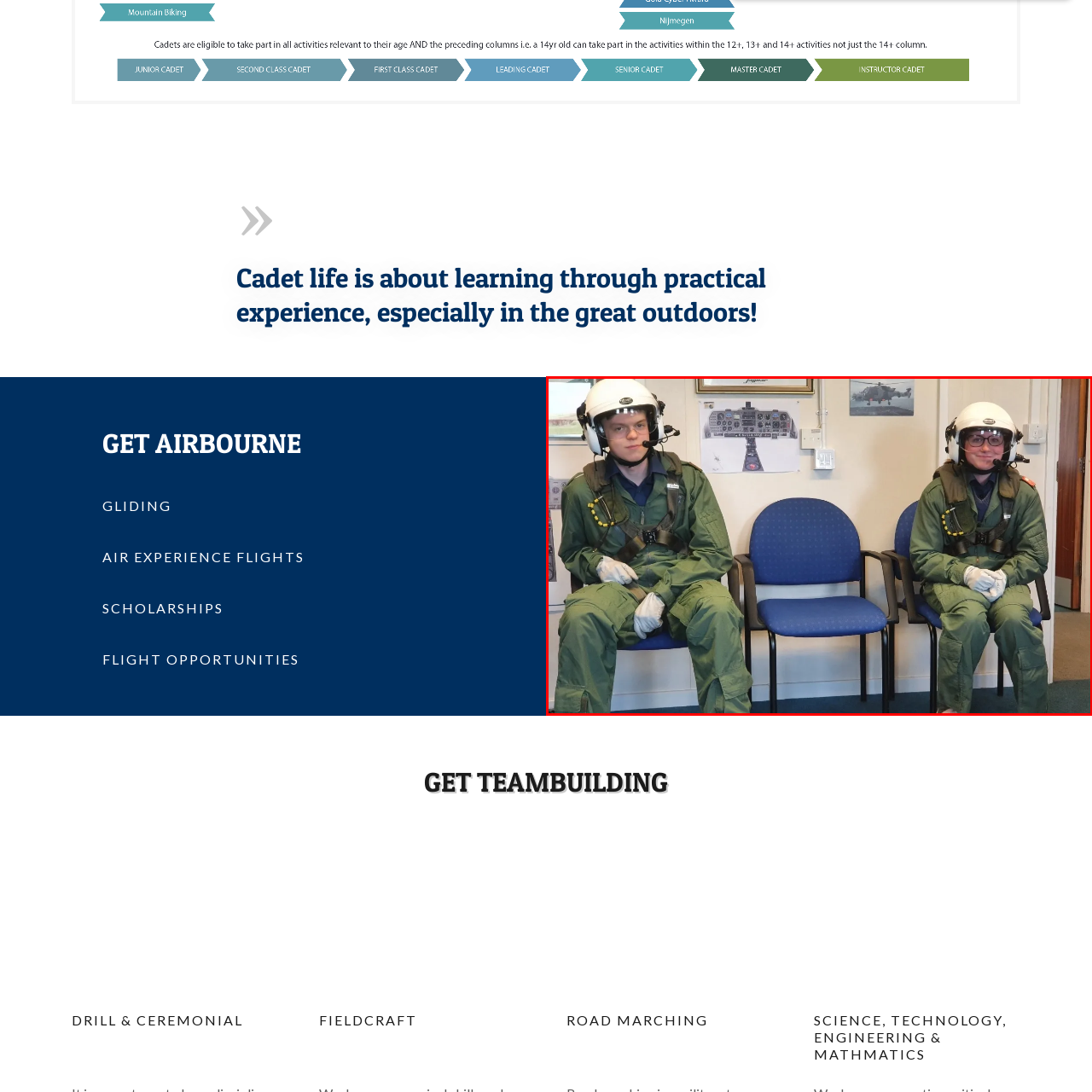Direct your attention to the segment of the image enclosed by the red boundary and answer the ensuing question in detail: What is the mood of the cadets?

The caption describes the expressions of the cadets as conveying a mix of anticipation and focus, suggesting that they are excited and concentrated as they prepare for their upcoming adventure.